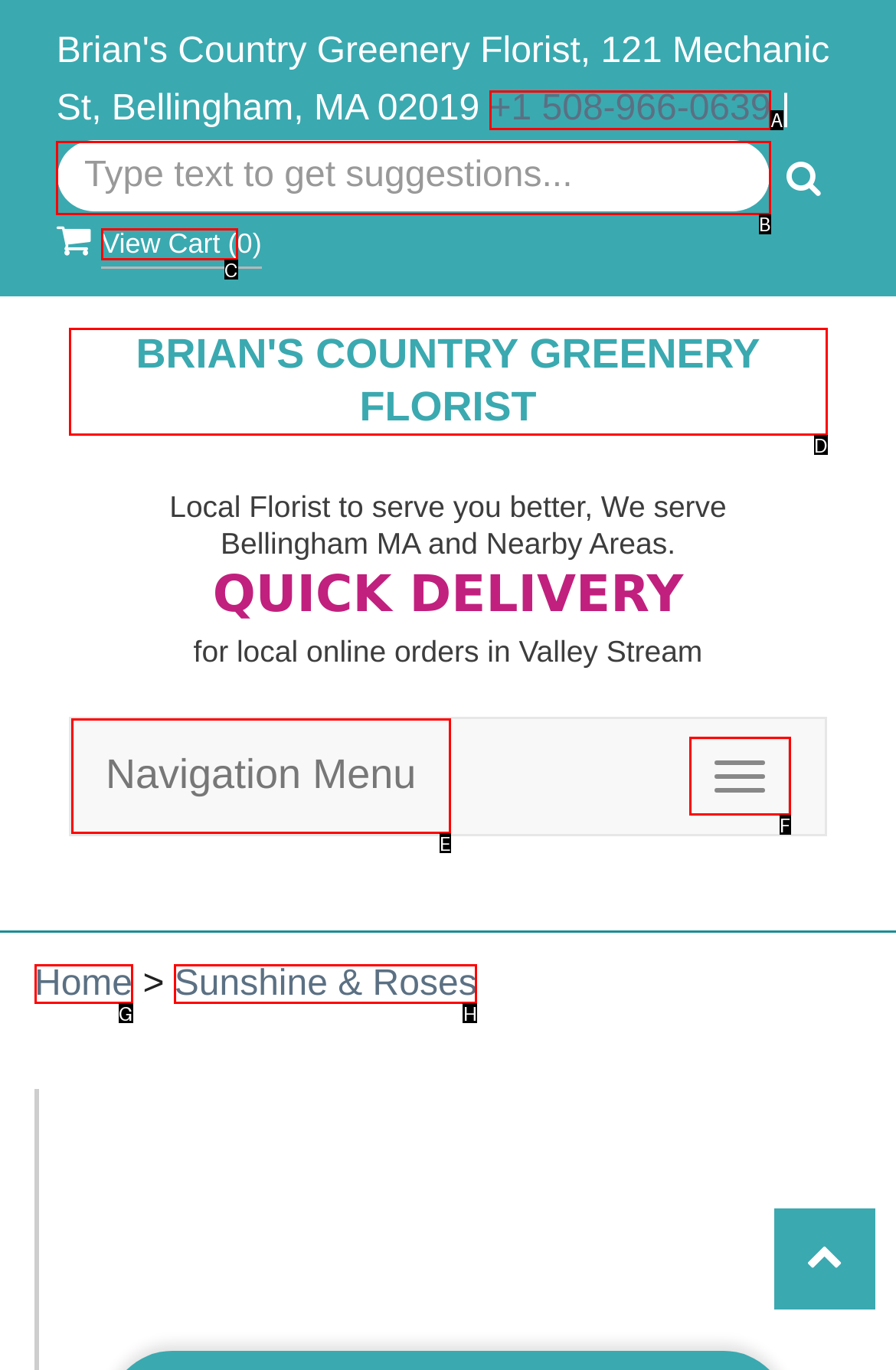Specify which HTML element I should click to complete this instruction: expand the menu Answer with the letter of the relevant option.

None